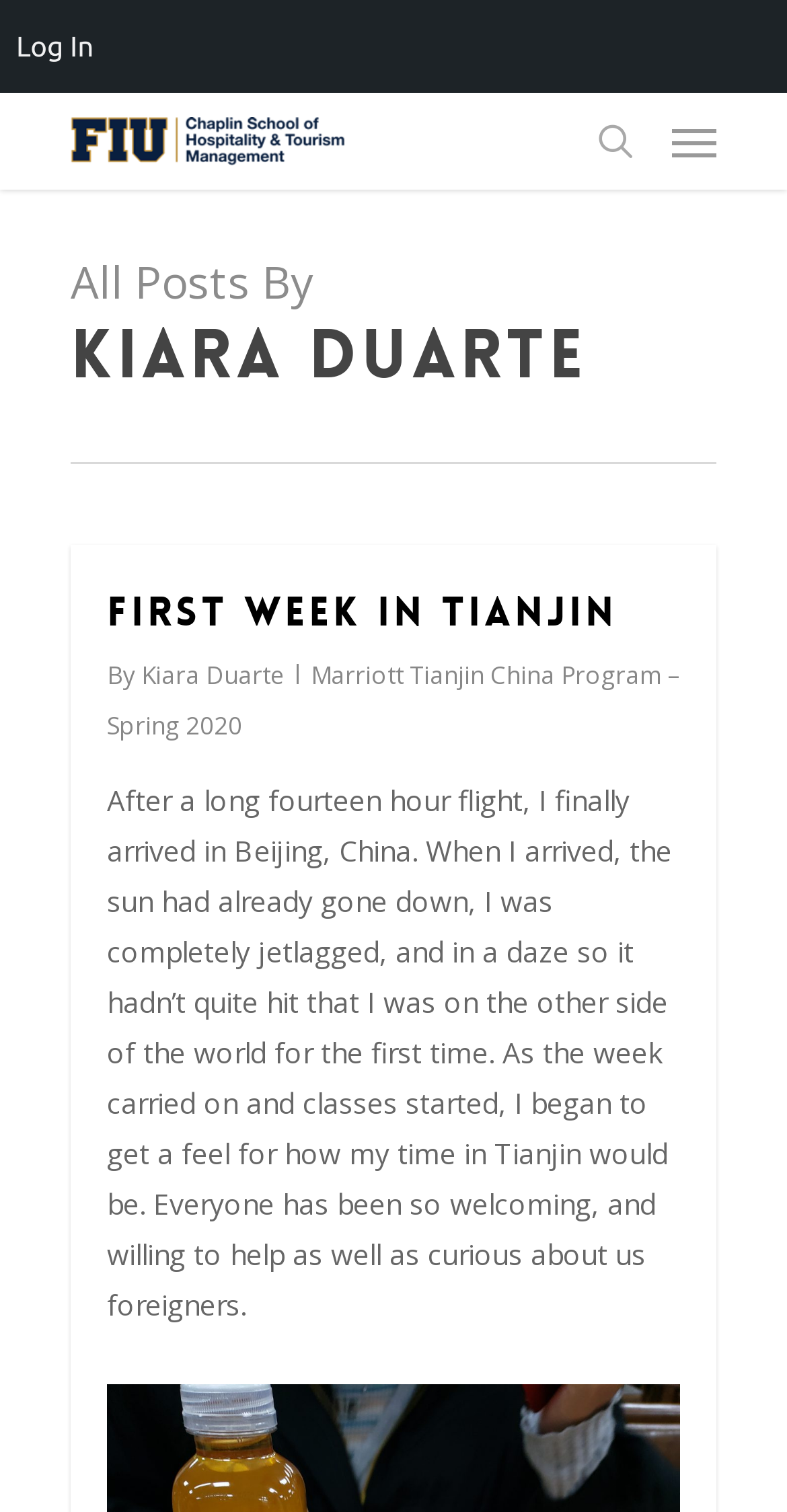What is the name of the author?
Provide a one-word or short-phrase answer based on the image.

Kiara Duarte